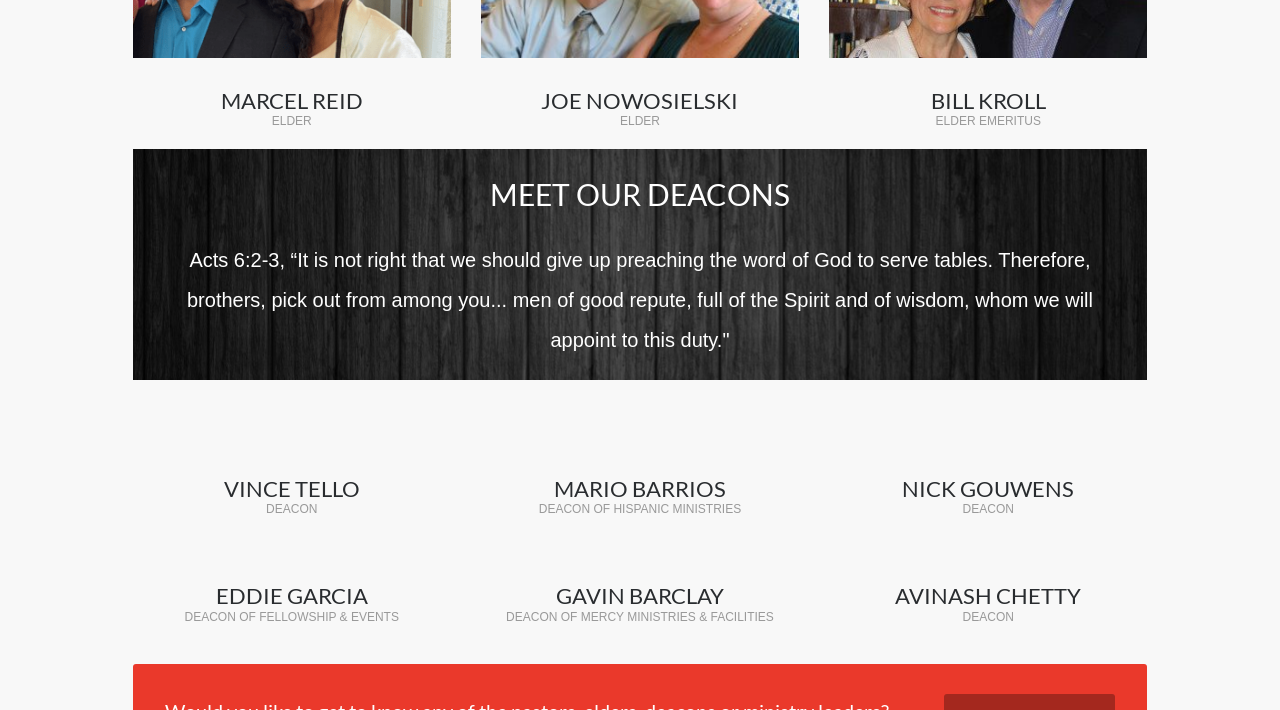Please determine the bounding box coordinates for the UI element described here. Use the format (top-left x, top-left y, bottom-right x, bottom-right y) with values bounded between 0 and 1: Ver verificador de recibos

None